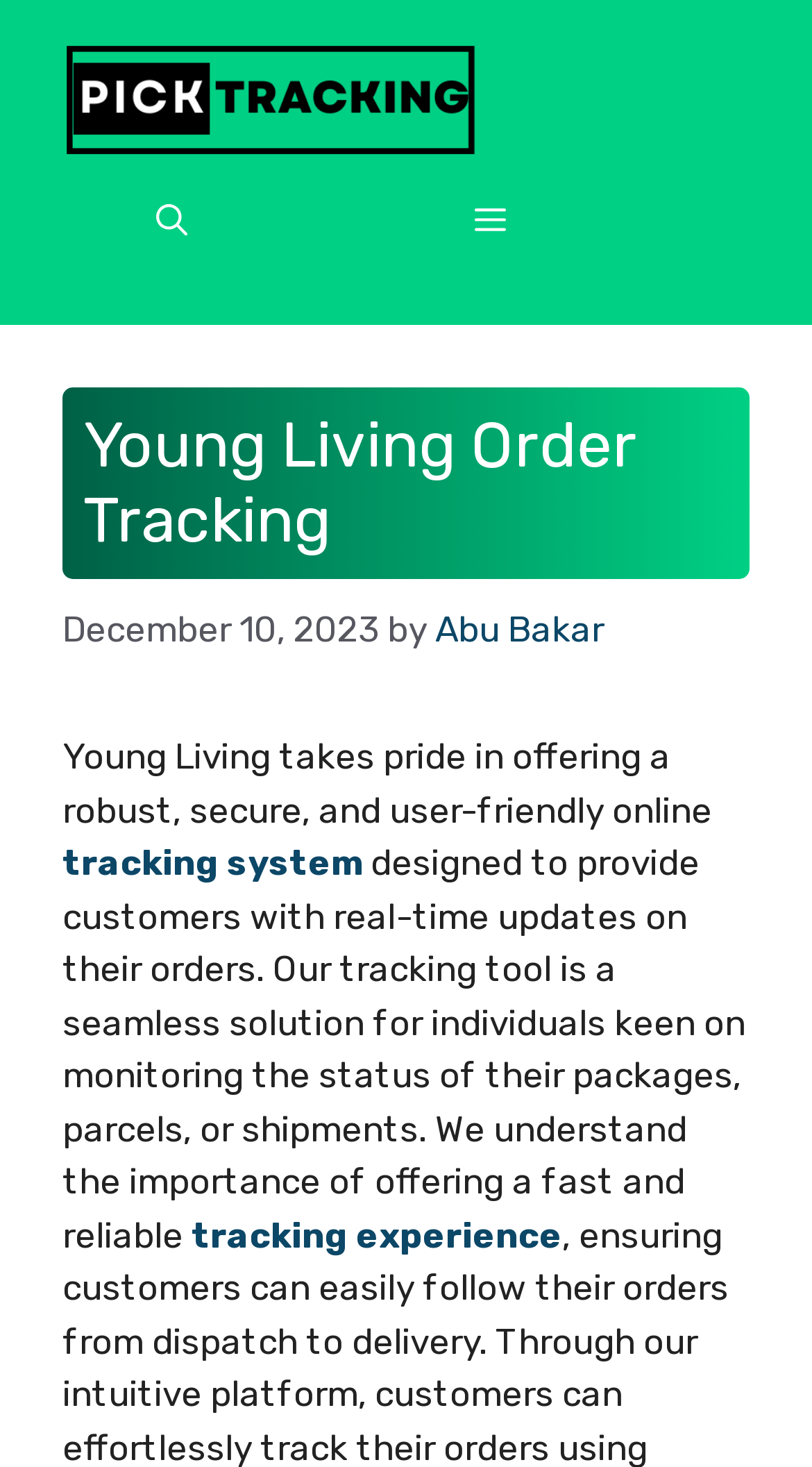Determine the bounding box for the described HTML element: "Menu". Ensure the coordinates are four float numbers between 0 and 1 in the format [left, top, right, bottom].

[0.282, 0.108, 0.923, 0.193]